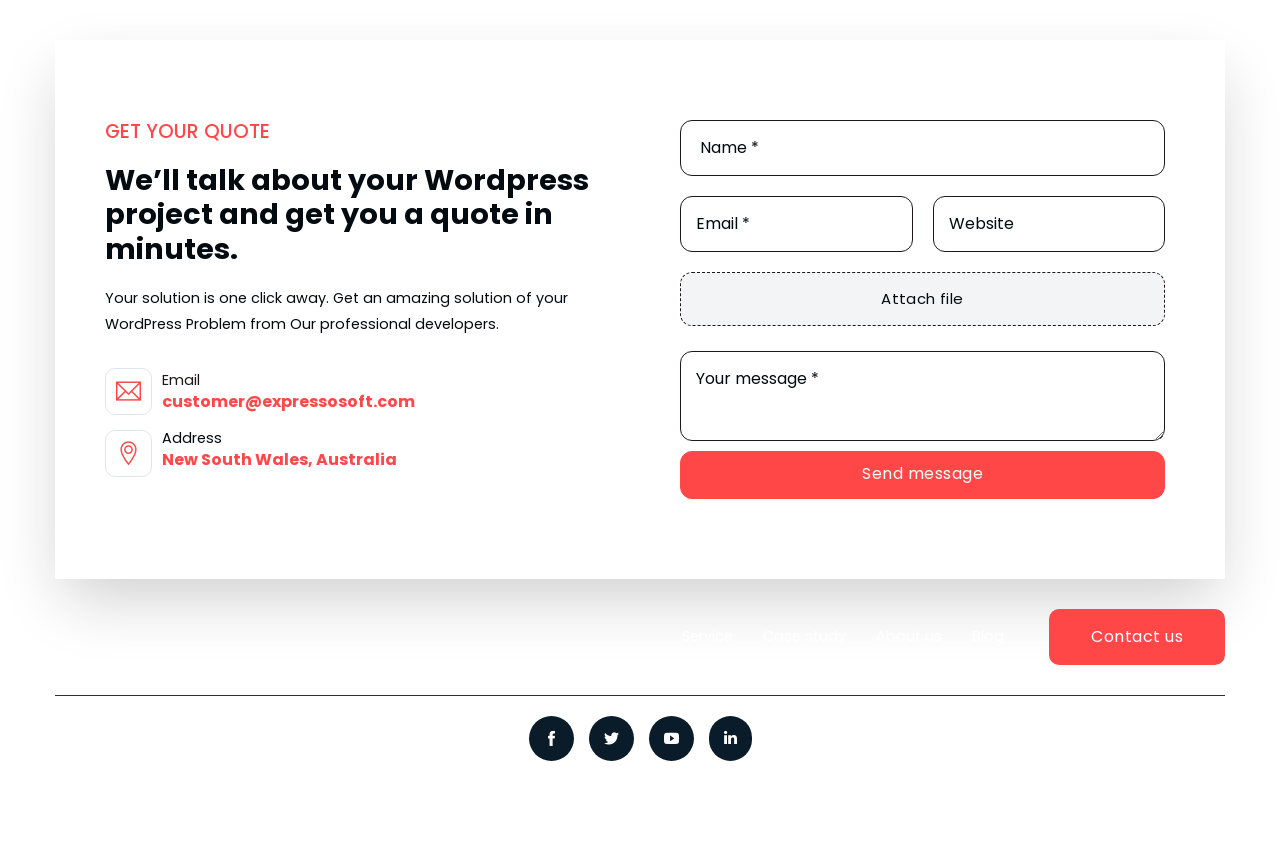Determine the bounding box coordinates for the area that needs to be clicked to fulfill this task: "click on the 'HOME' link". The coordinates must be given as four float numbers between 0 and 1, i.e., [left, top, right, bottom].

None